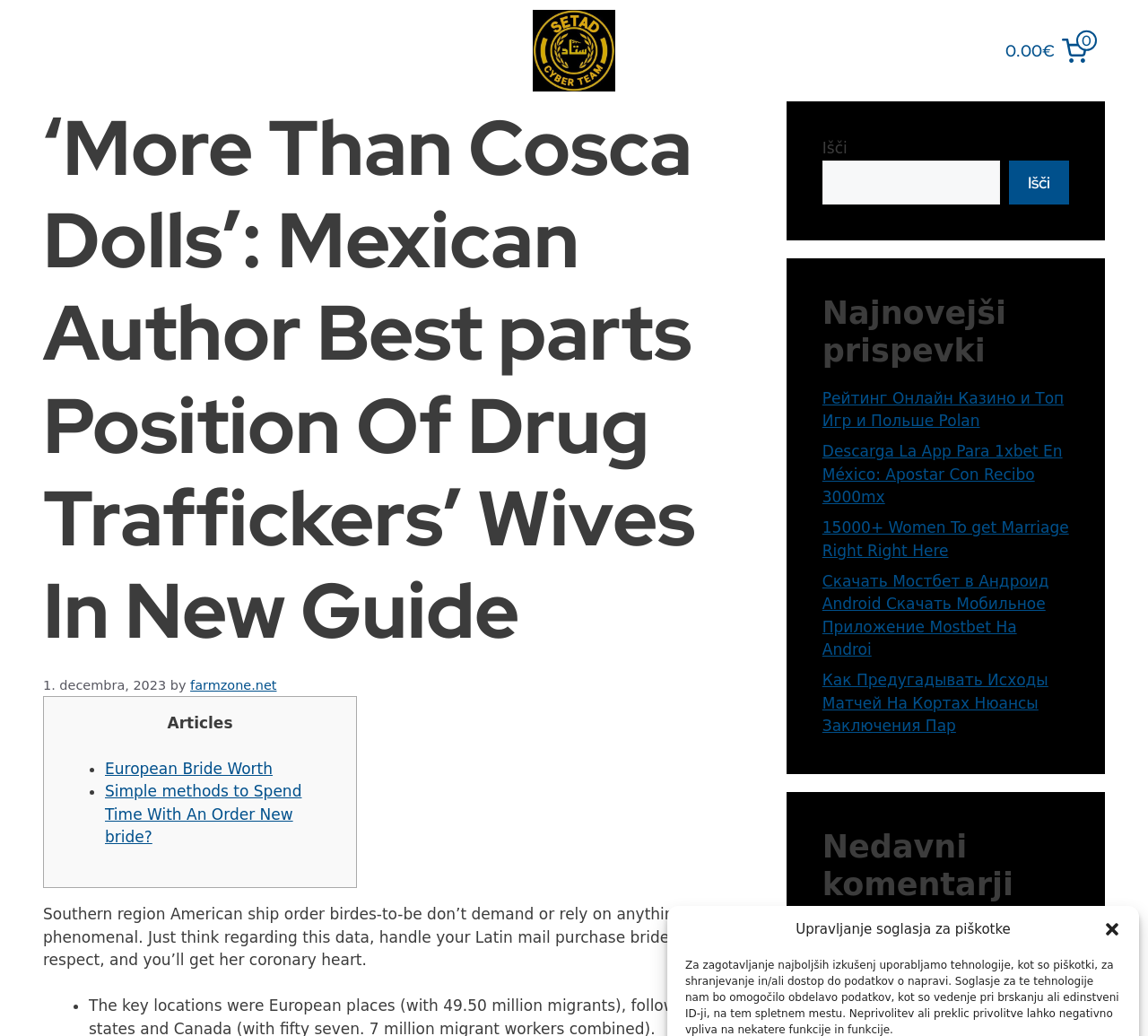Can you identify and provide the main heading of the webpage?

‘More Than Cosca Dolls’: Mexican Author Best parts Position Of Drug Traffickers’ Wives In New Guide